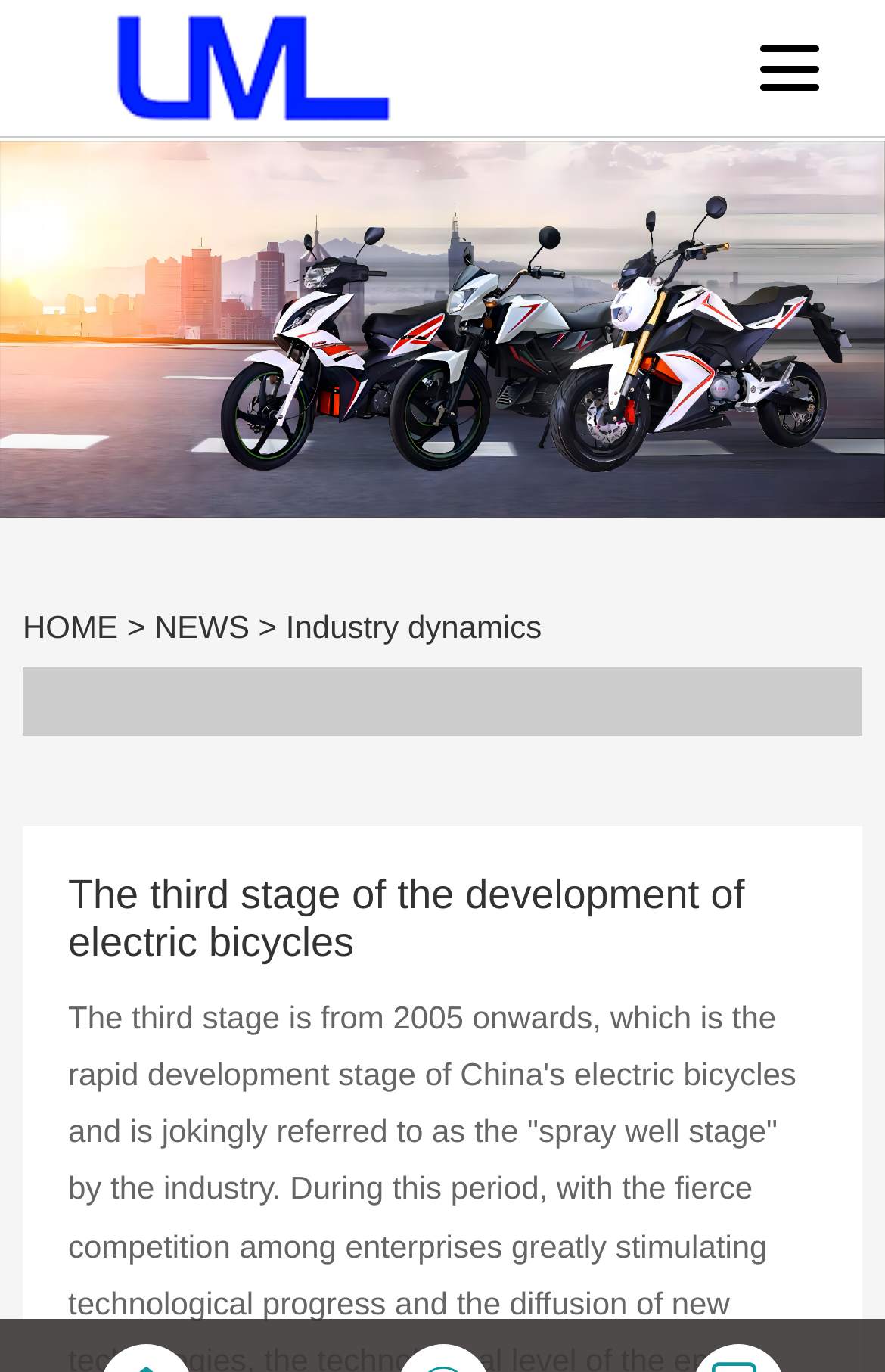How many navigation links are there?
Please respond to the question with a detailed and well-explained answer.

I counted the number of links in the navigation menu, which are 'HOME', 'NEWS', 'Industry dynamics', and one more link represented by a '>' symbol, totaling 4 links.